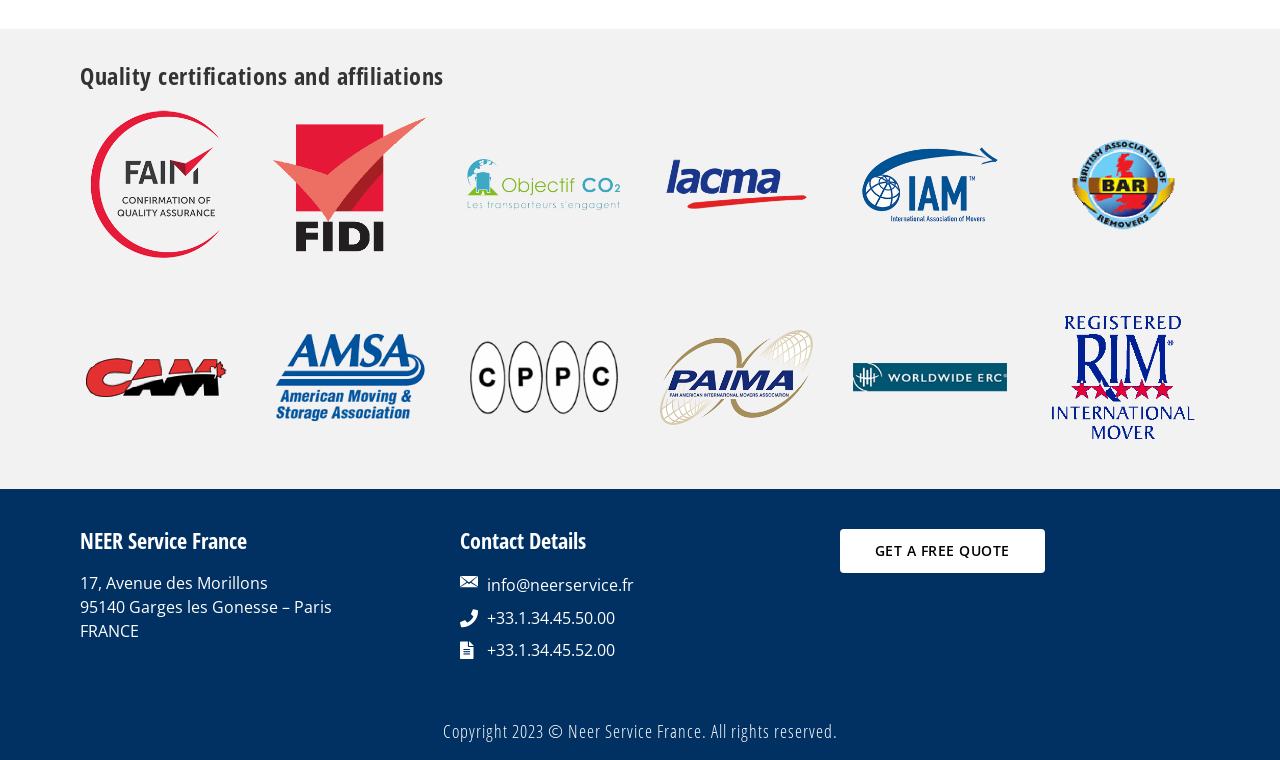What is the phone number for contact?
Please use the image to provide a one-word or short phrase answer.

+33.1.34.45.50.00